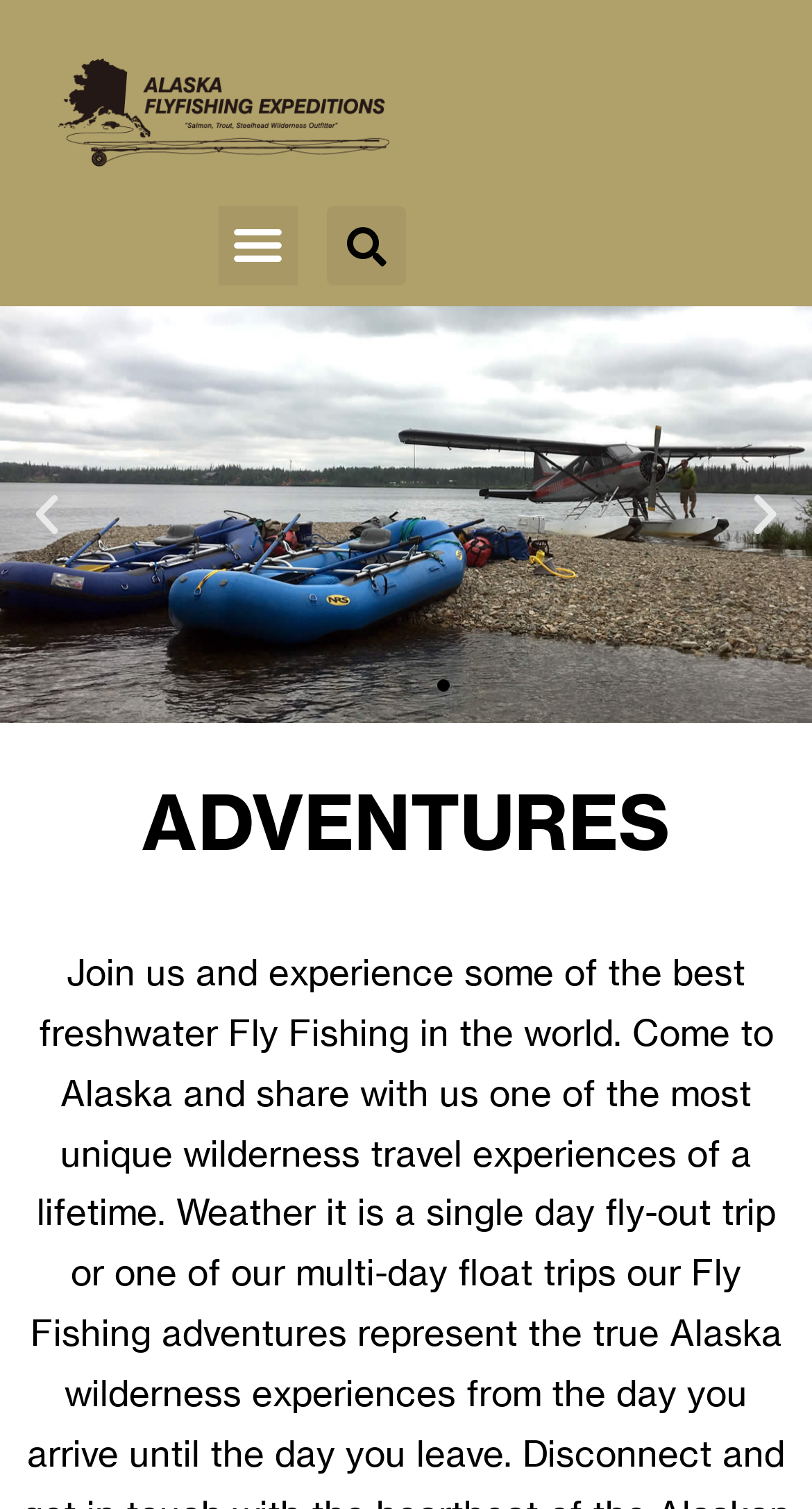Kindly respond to the following question with a single word or a brief phrase: 
How many slides are available?

3